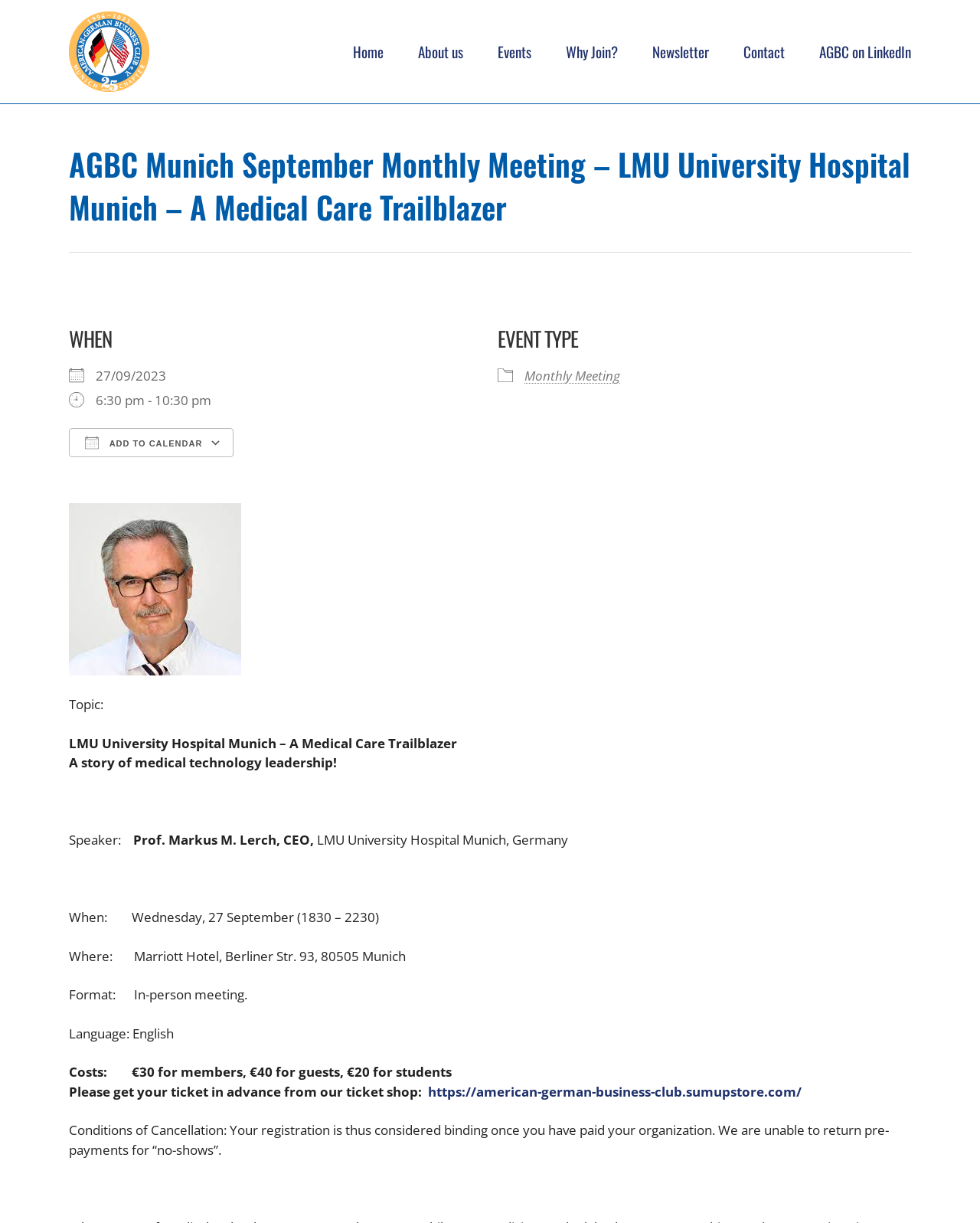Respond with a single word or phrase to the following question:
What is the event type of this meeting?

Monthly Meeting